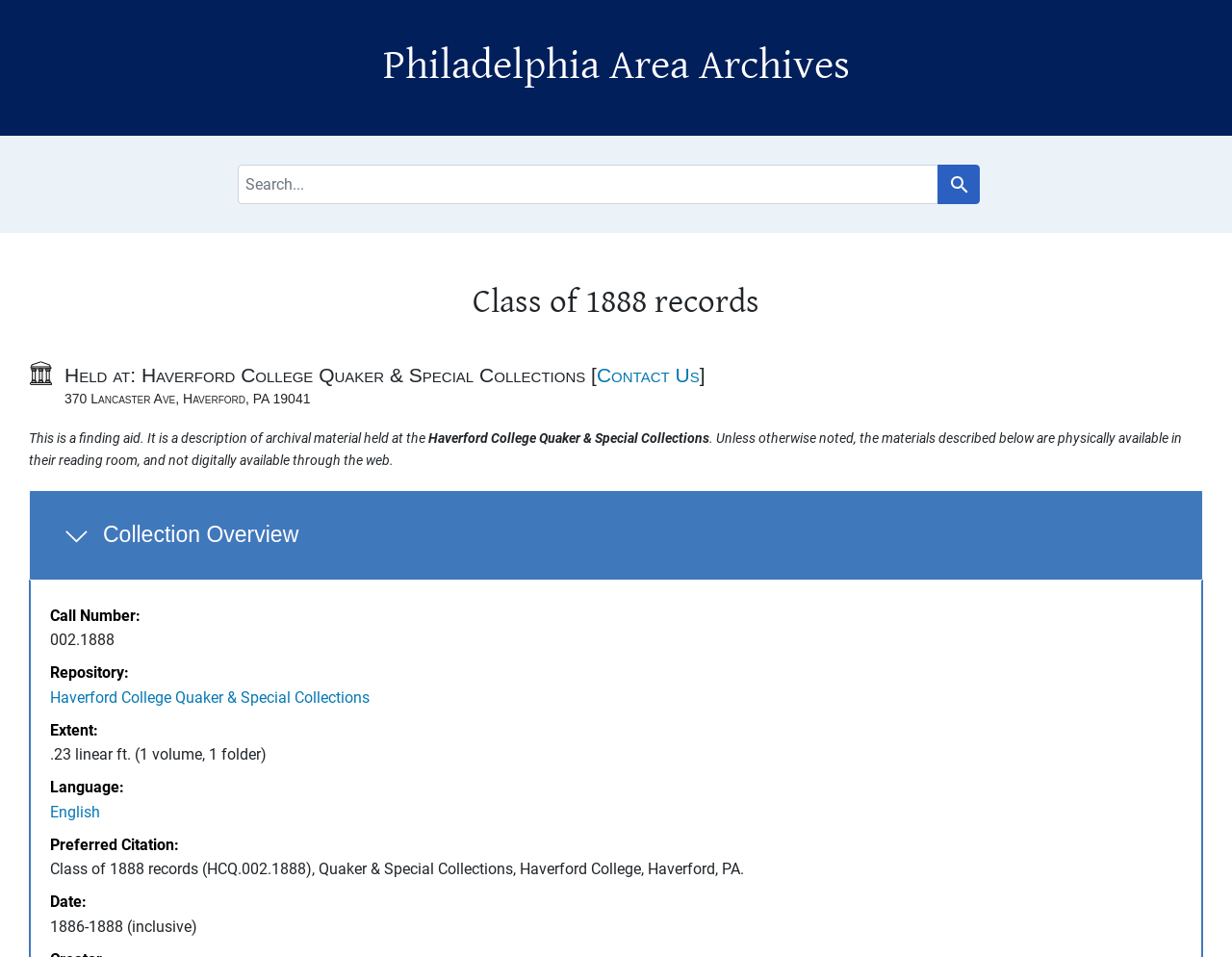Is there a search function on the webpage?
Please answer using one word or phrase, based on the screenshot.

Yes